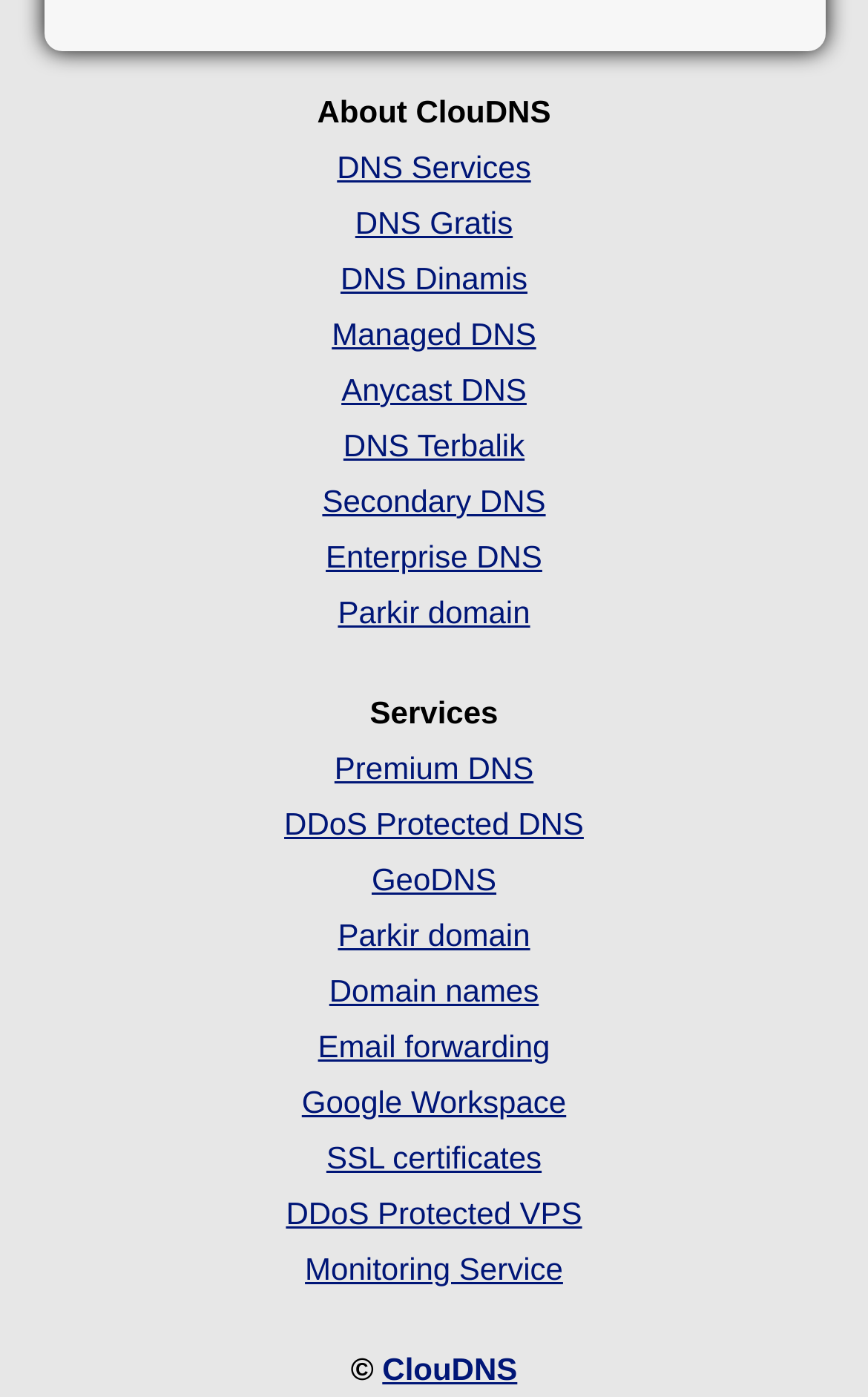Identify the coordinates of the bounding box for the element that must be clicked to accomplish the instruction: "View Premium DNS".

[0.385, 0.537, 0.615, 0.562]